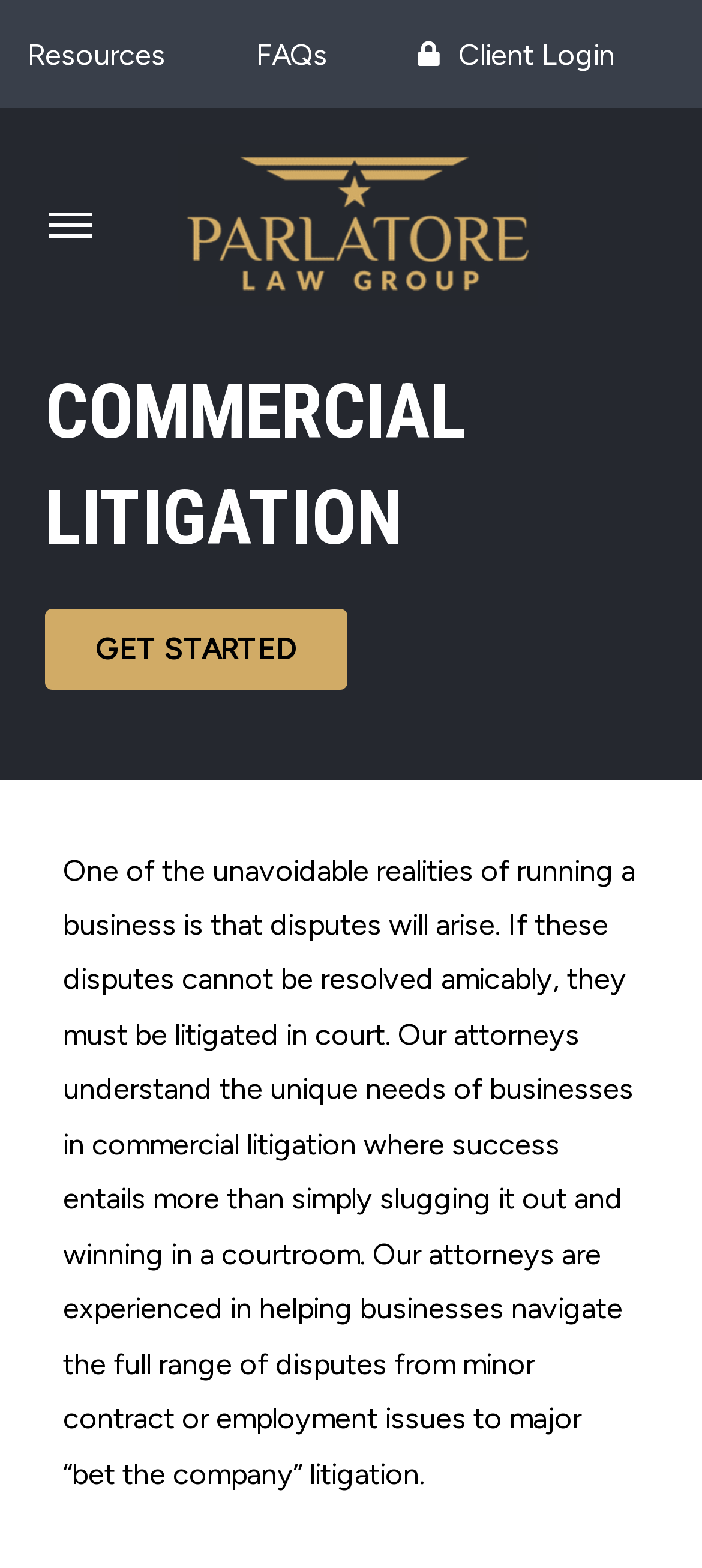Give a one-word or phrase response to the following question: What is the call-to-action on the webpage?

Get Started